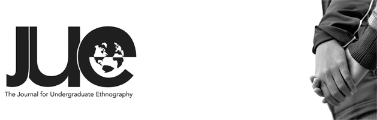Illustrate the image with a detailed and descriptive caption.

The image features the logo of "The Journal for Undergraduate Ethnography," prominently displaying the acronym "JUE" alongside a stylized depiction of the globe, highlighting the journal's focus on ethnographic studies within an undergraduate context. The logo is designed in black and white, evoking a sense of sophistication and academic rigor. Below the acronym, the full name of the journal is presented in a clear, modern font, indicating its commitment to advancing scholarly discussions in ethnography. This visual identity reinforces the journal's role as a platform for students to publish their research and insights, fostering a greater understanding of cultural dynamics and social trends.